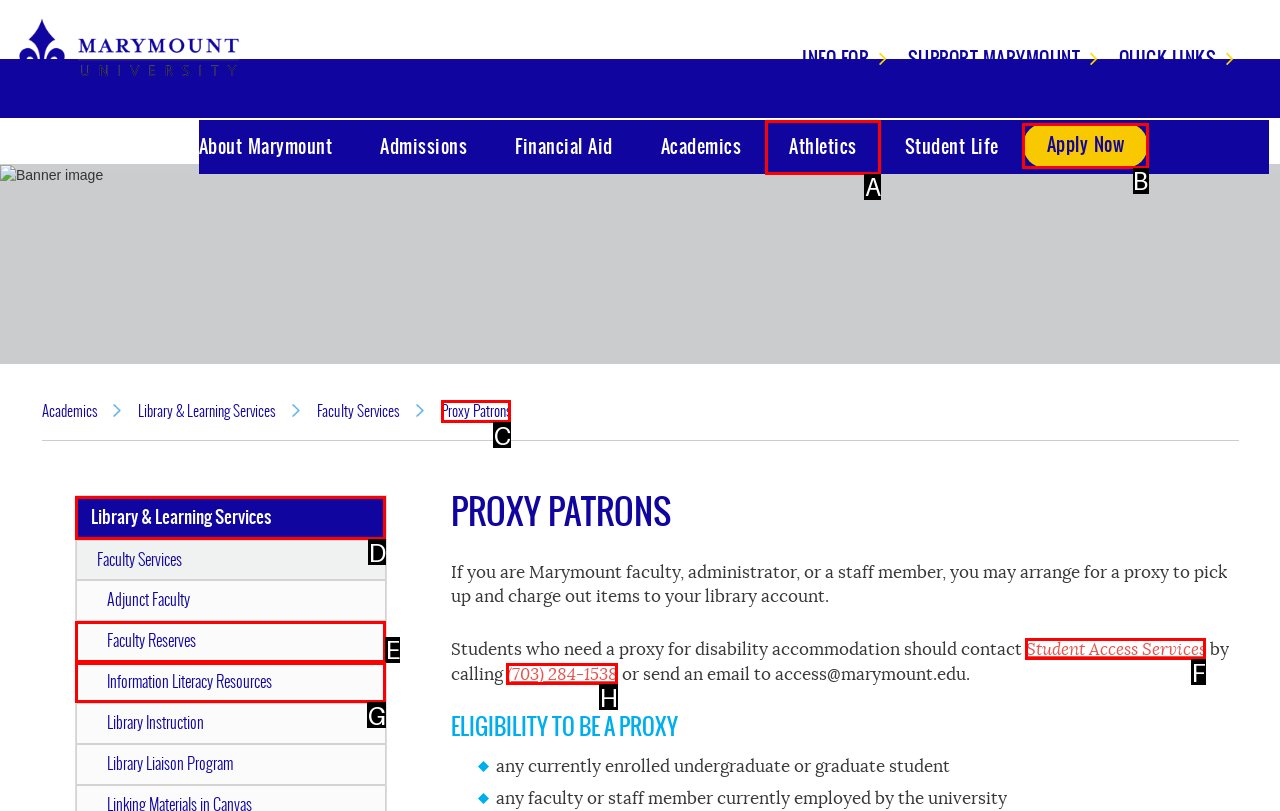Select the HTML element to finish the task: learn about proxy patrons Reply with the letter of the correct option.

C